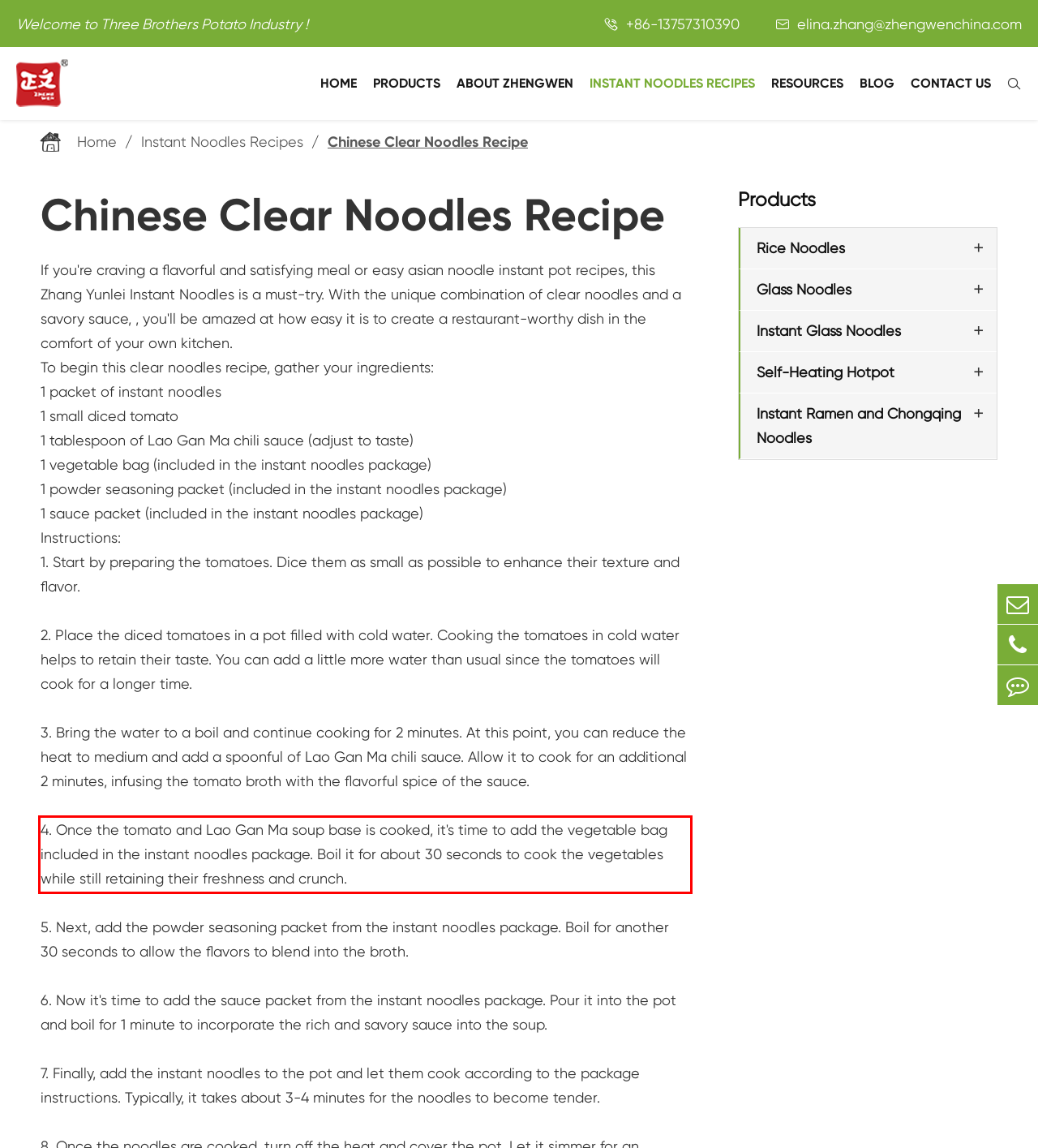Analyze the screenshot of the webpage that features a red bounding box and recognize the text content enclosed within this red bounding box.

4. Once the tomato and Lao Gan Ma soup base is cooked, it's time to add the vegetable bag included in the instant noodles package. Boil it for about 30 seconds to cook the vegetables while still retaining their freshness and crunch.